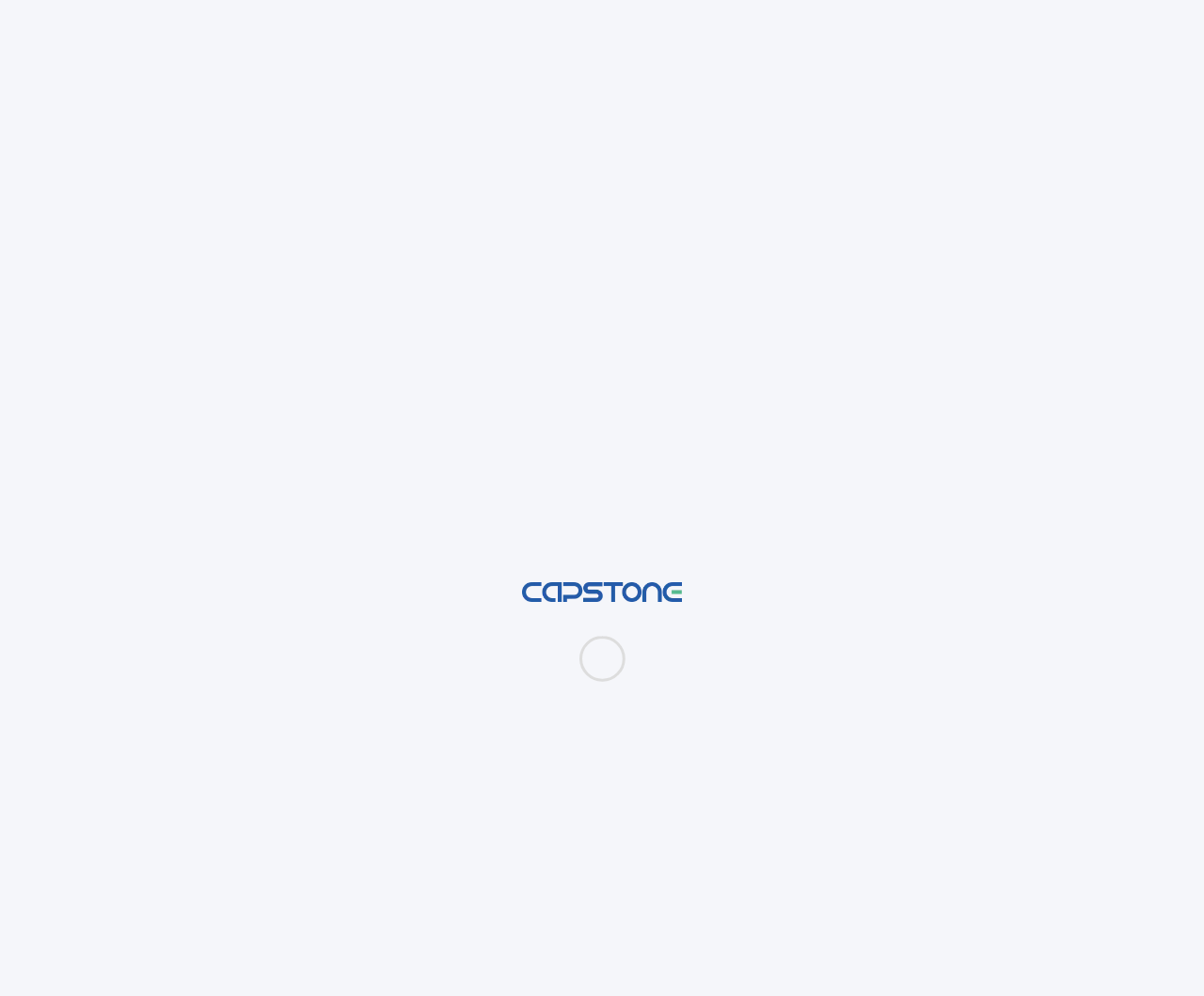Predict the bounding box for the UI component with the following description: "Concordia Summit".

[0.055, 0.435, 0.149, 0.451]